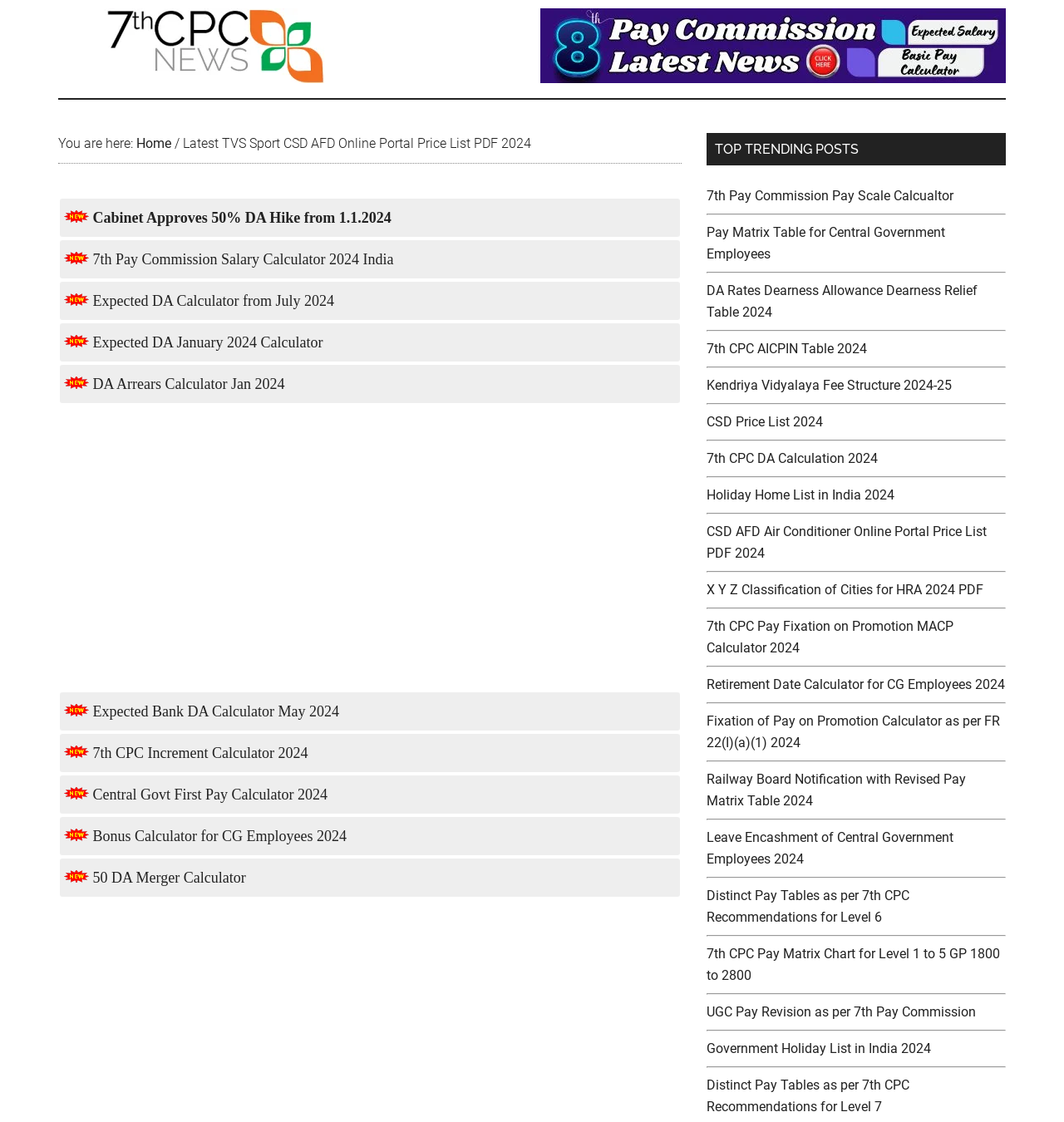Determine the bounding box coordinates for the UI element with the following description: "CSD Price List 2024". The coordinates should be four float numbers between 0 and 1, represented as [left, top, right, bottom].

[0.664, 0.369, 0.773, 0.383]